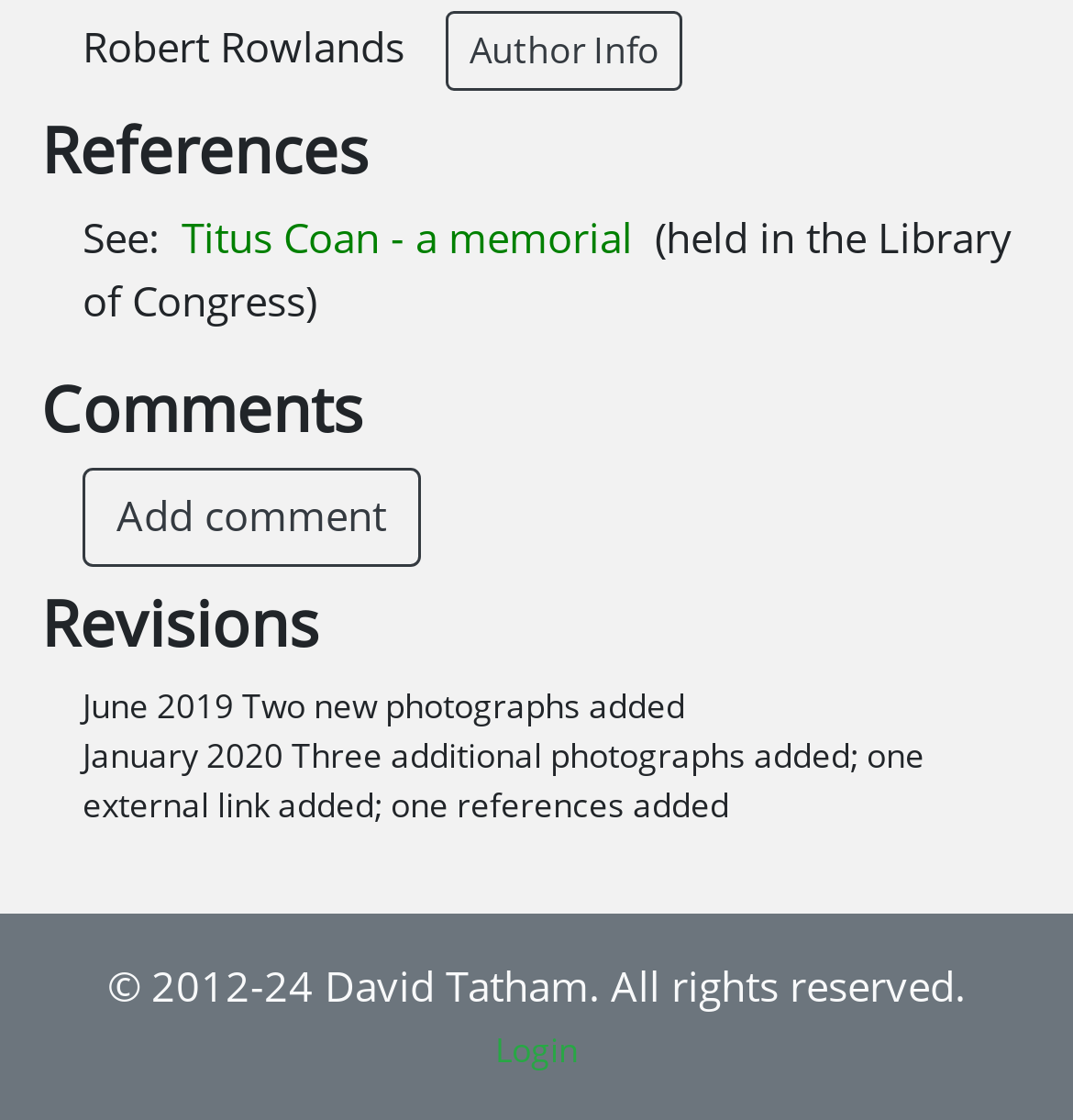Please give a short response to the question using one word or a phrase:
How many external links are mentioned?

1